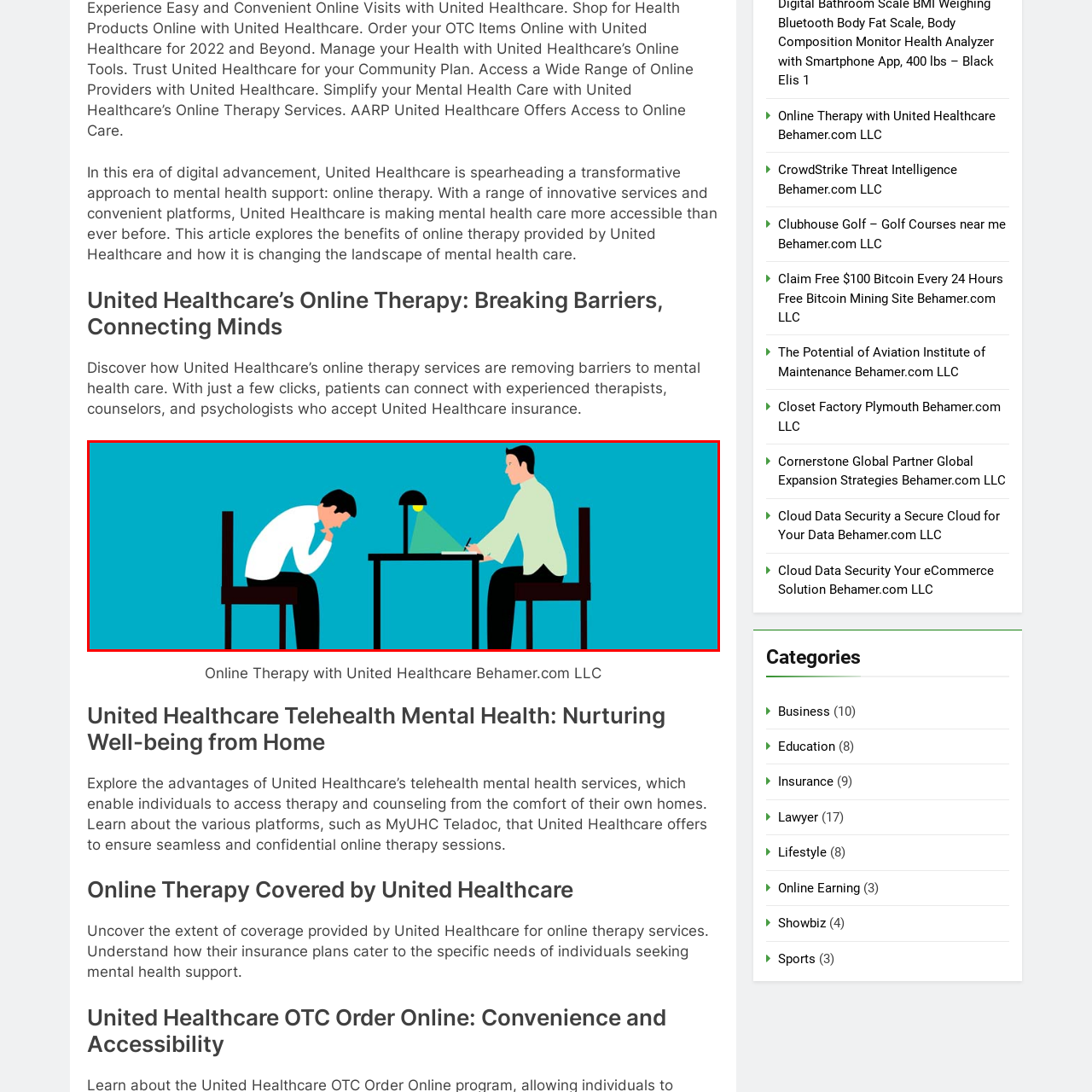What is the dominant color of the backdrop?
Observe the image inside the red bounding box and answer the question using only one word or a short phrase.

Turquoise